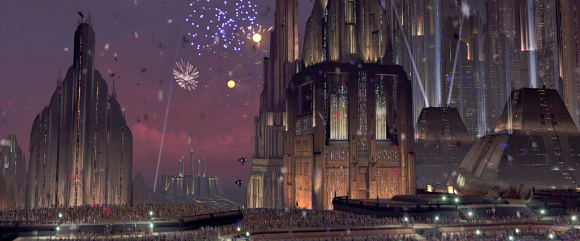Provide a single word or phrase answer to the question: 
What is the occasion being celebrated in the image?

Unknown